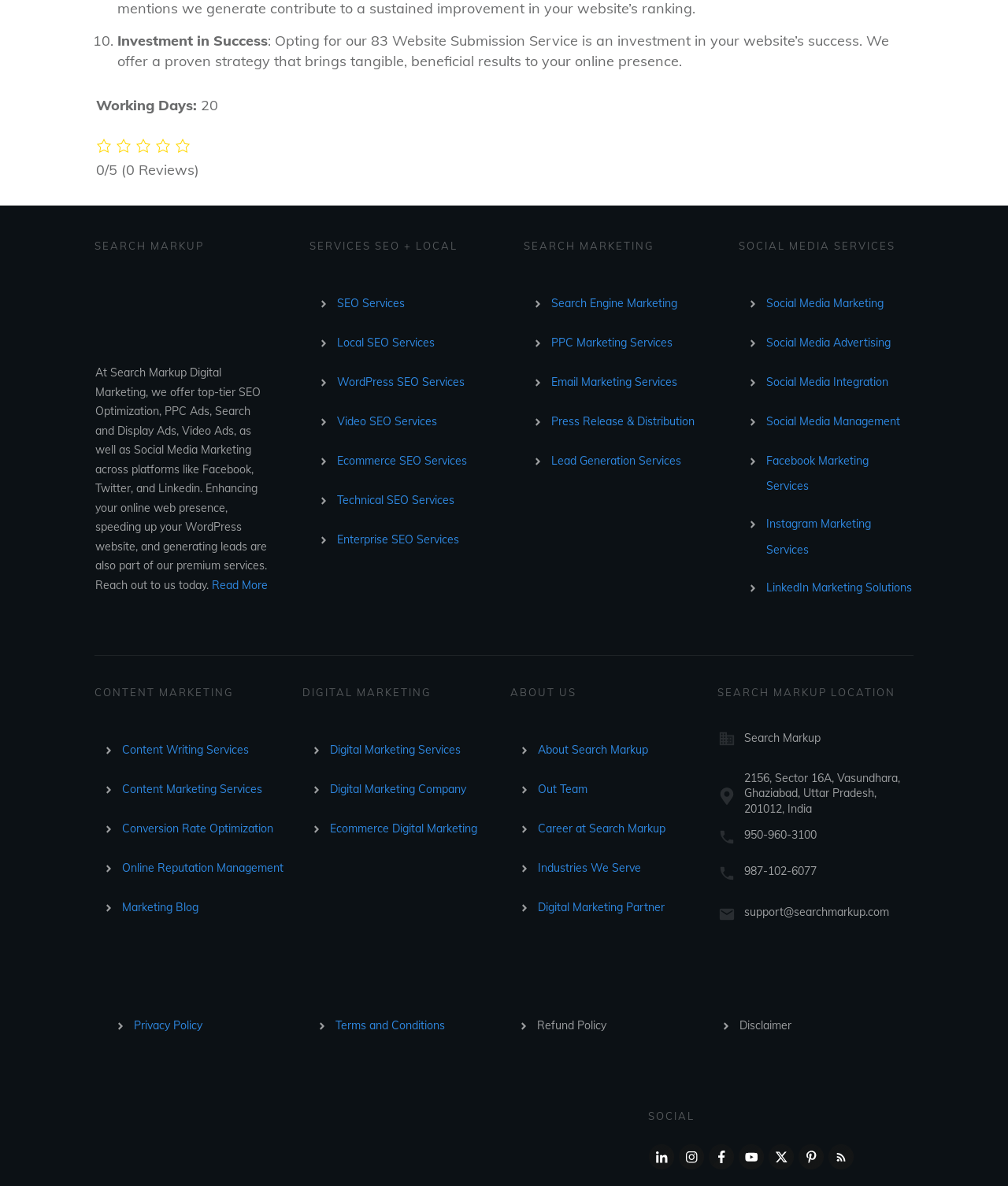Locate the bounding box coordinates of the element you need to click to accomplish the task described by this instruction: "Click on 'Social Media Marketing'".

[0.76, 0.25, 0.876, 0.262]